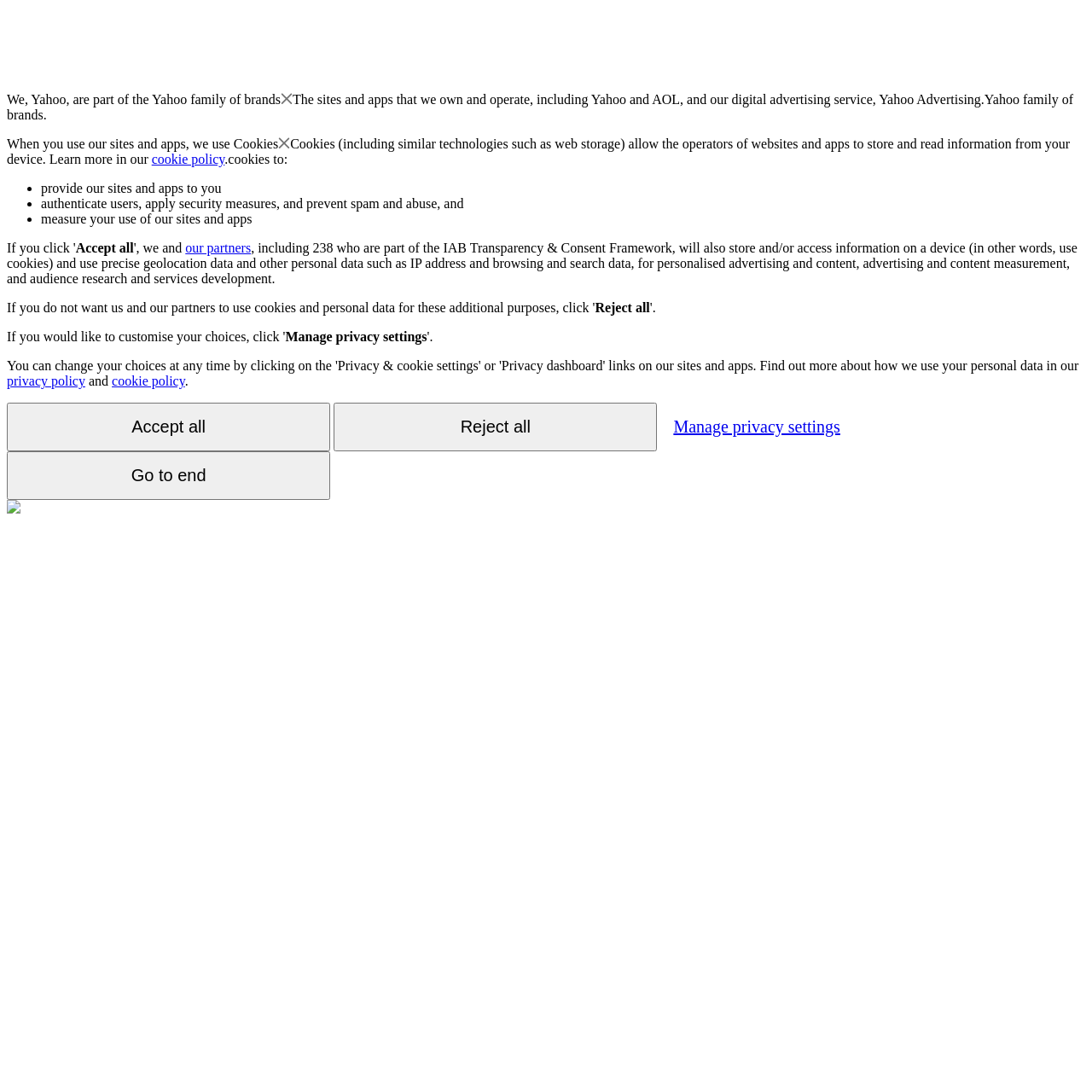Using the provided element description: "Go to end", determine the bounding box coordinates of the corresponding UI element in the screenshot.

[0.006, 0.413, 0.302, 0.458]